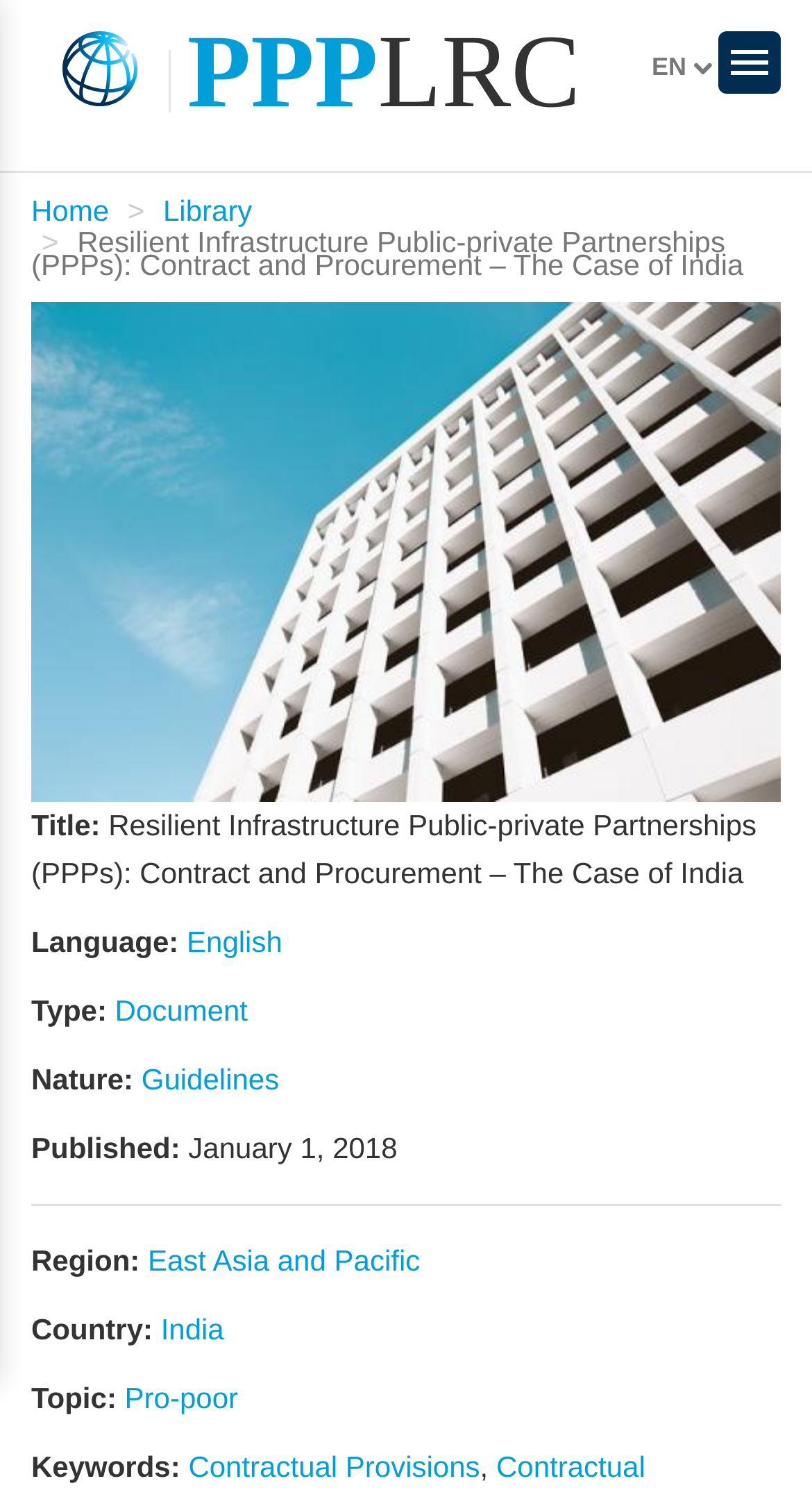What is the topic of the document?
Can you provide a detailed and comprehensive answer to the question?

The topic of the document can be found in the middle section of the webpage, where it is written as 'Topic: Pro-poor'.